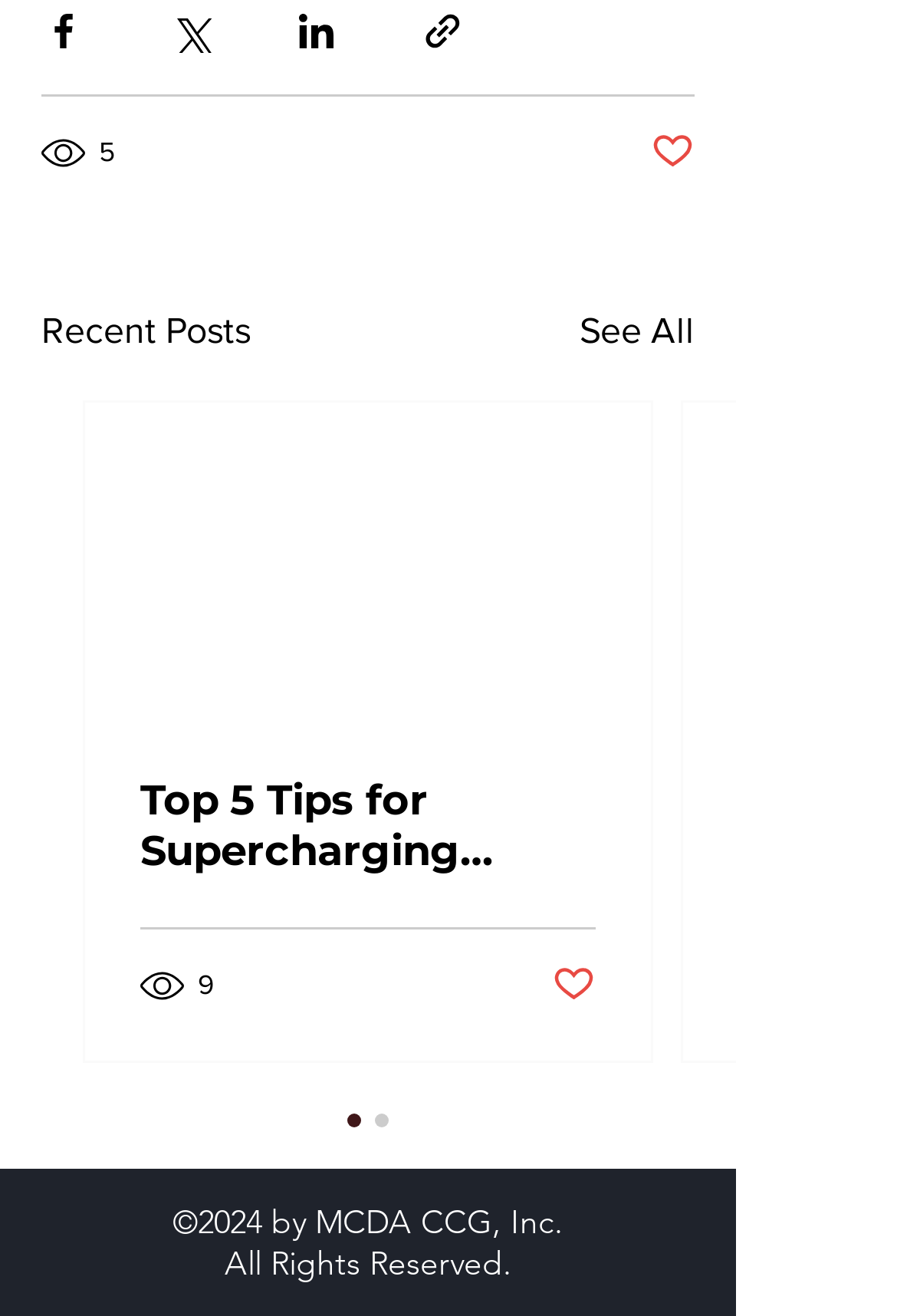Please locate the clickable area by providing the bounding box coordinates to follow this instruction: "Share via link".

[0.469, 0.007, 0.518, 0.04]